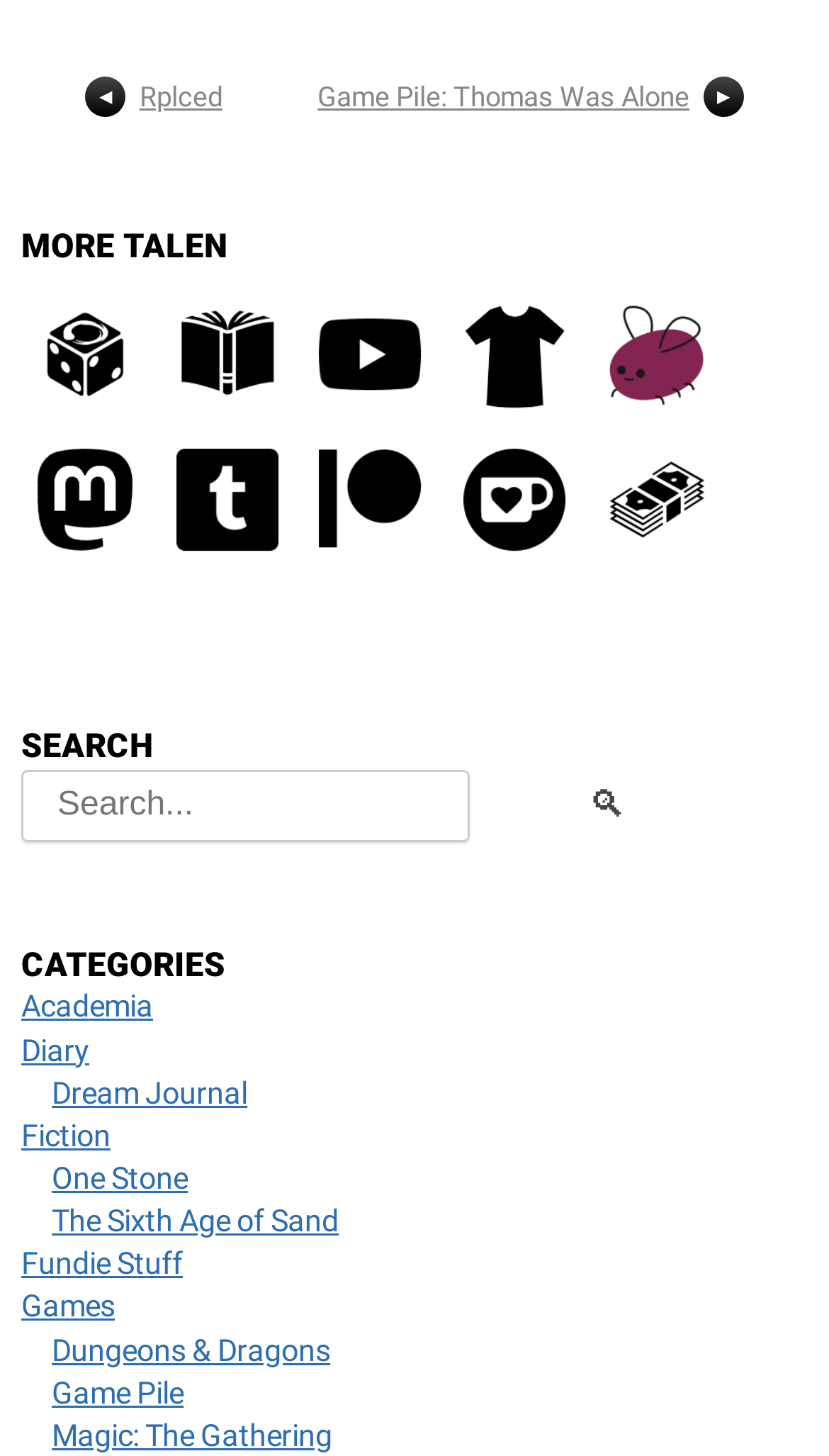Pinpoint the bounding box coordinates of the clickable element needed to complete the instruction: "click the Youtube logo". The coordinates should be provided as four float numbers between 0 and 1: [left, top, right, bottom].

[0.37, 0.201, 0.524, 0.288]